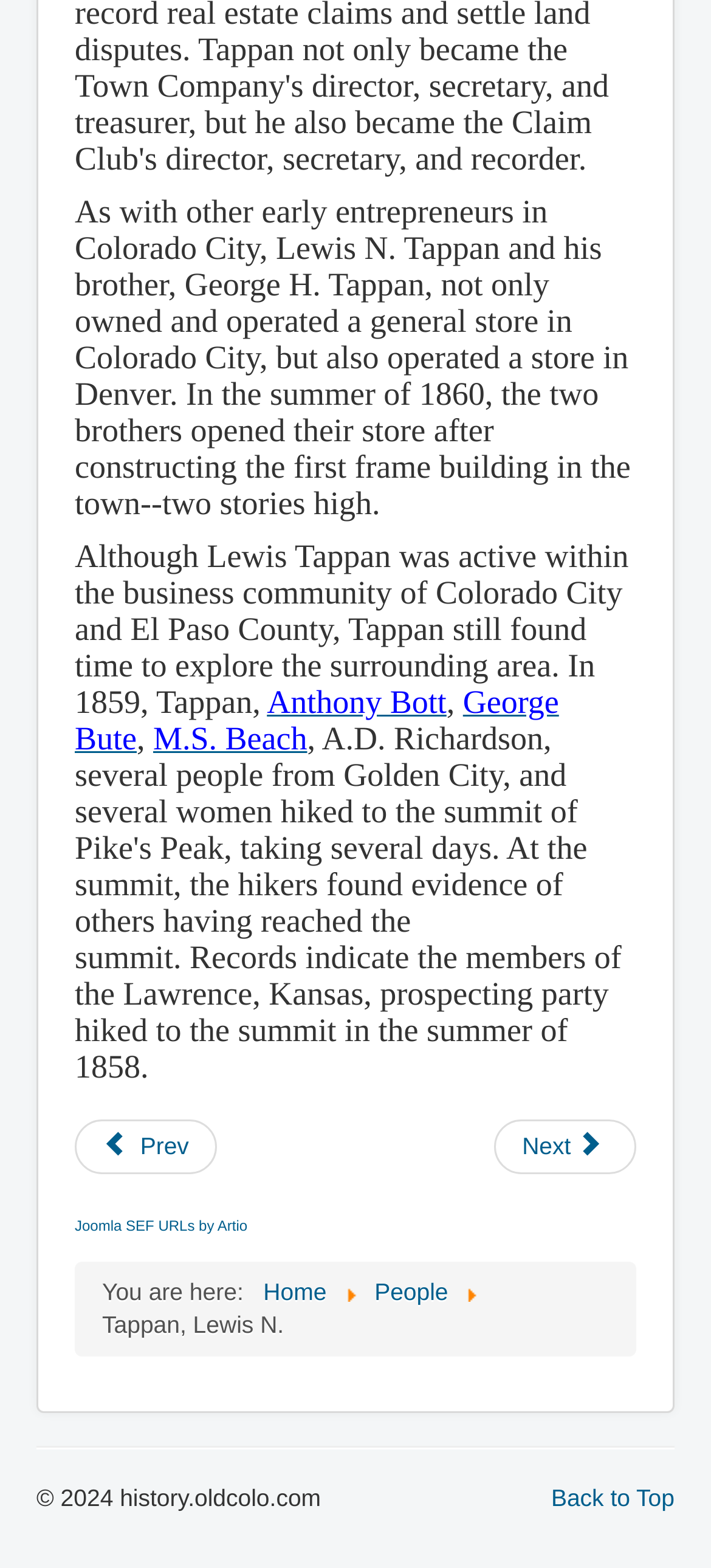What is the purpose of the 'Back to Top' link?
Using the image, provide a detailed and thorough answer to the question.

The answer can be inferred from the link's text and its position at the bottom of the page, suggesting that it allows users to quickly navigate back to the top of the page.